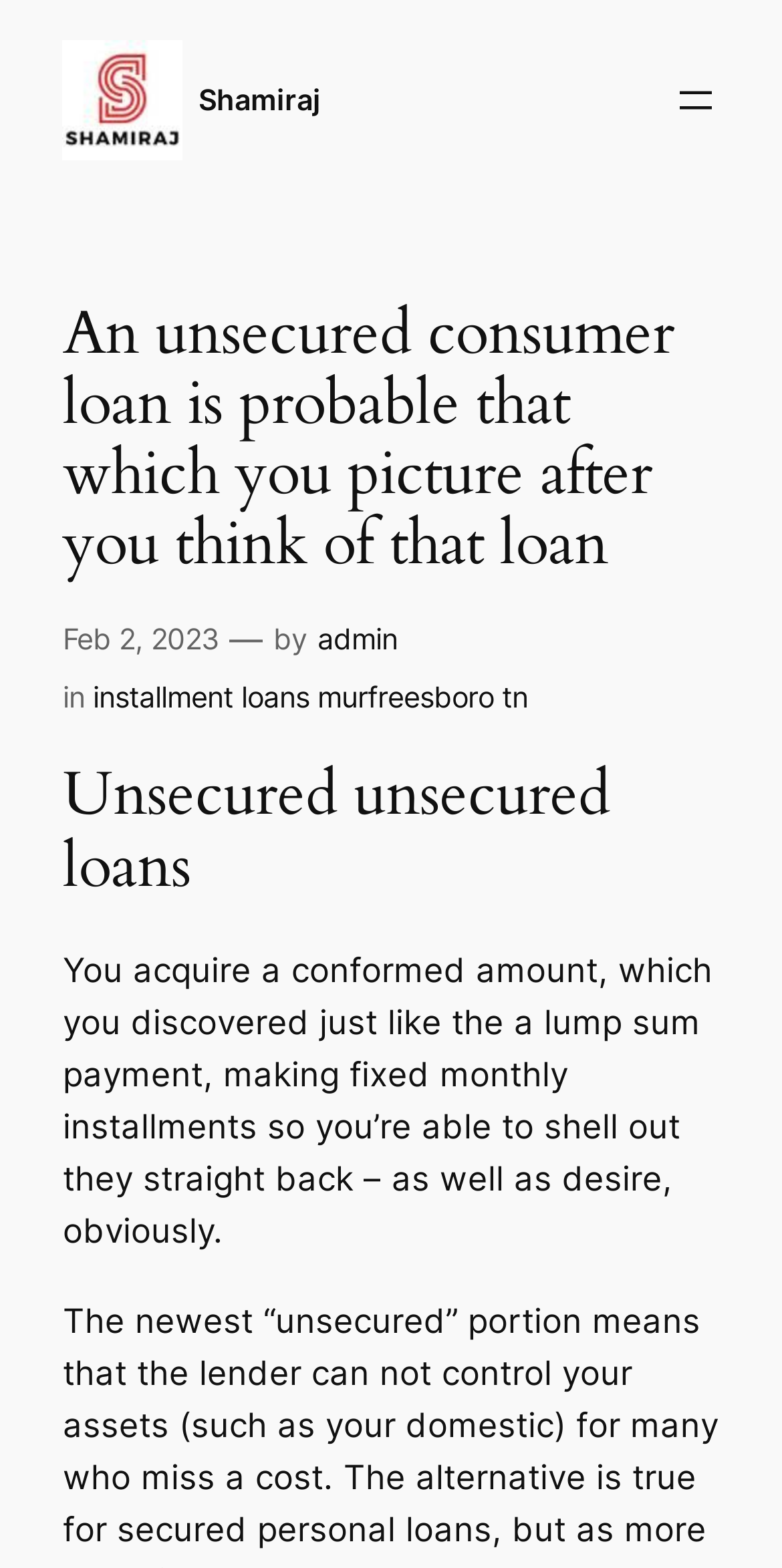Give a one-word or short-phrase answer to the following question: 
What is the topic of the article?

Installment loans